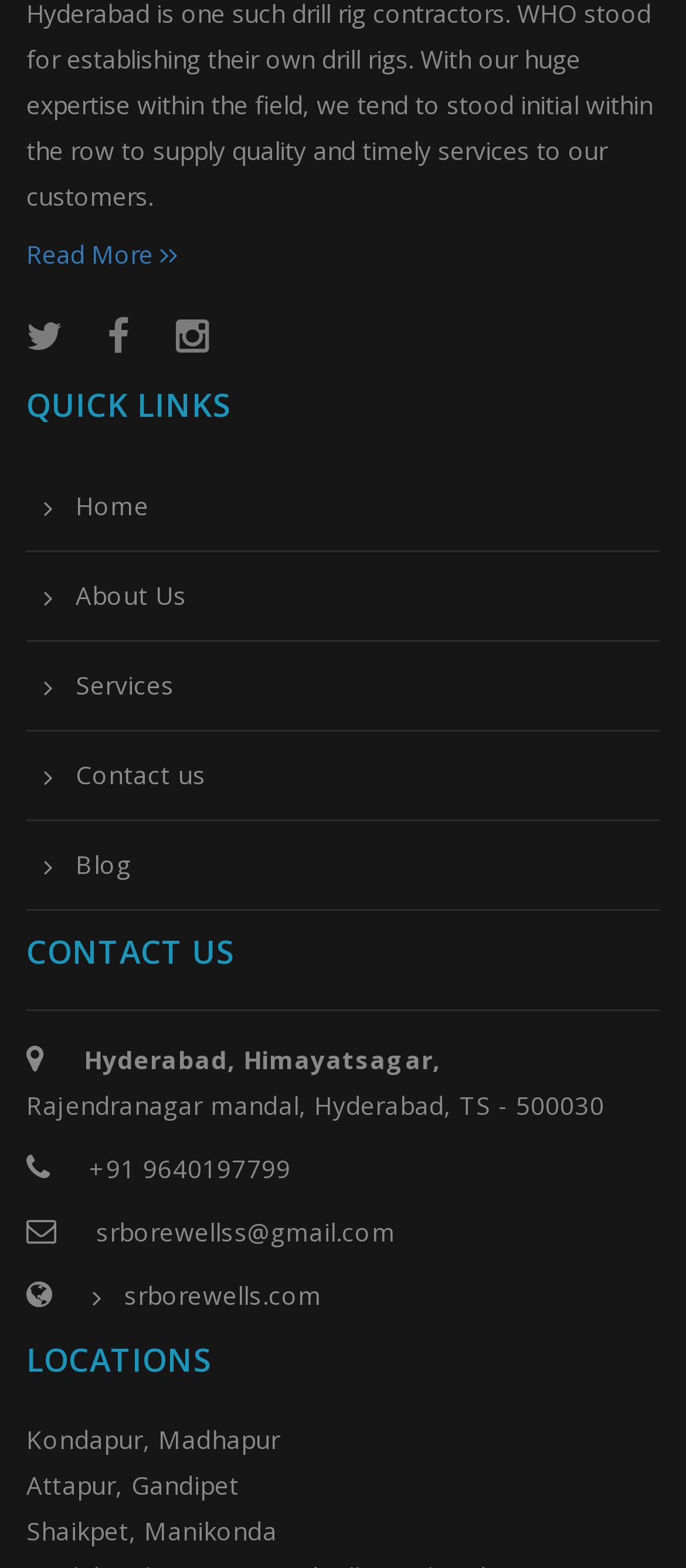Please specify the bounding box coordinates for the clickable region that will help you carry out the instruction: "View locations at Kondapur, Madhapur".

[0.038, 0.907, 0.408, 0.928]